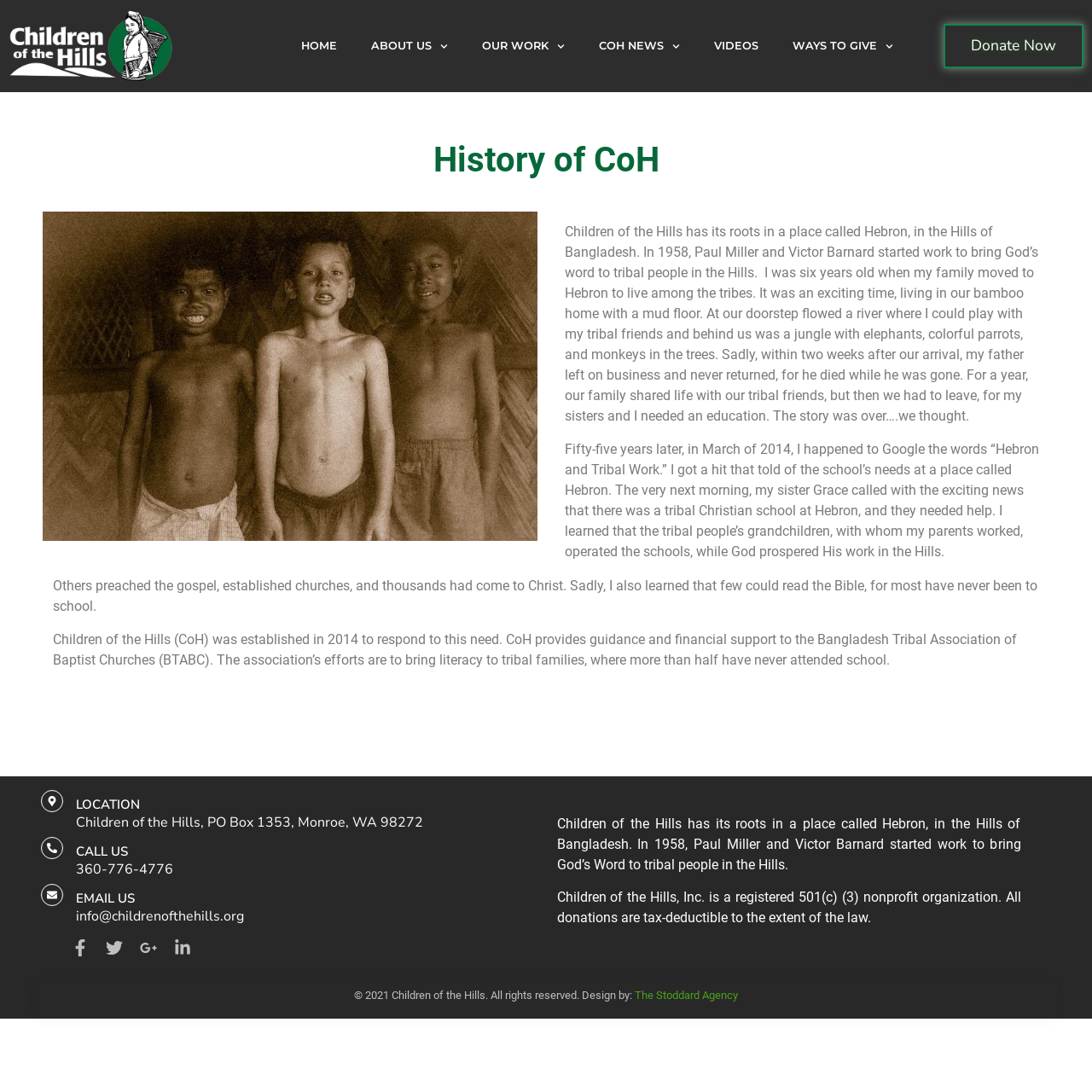What is the name of the organization?
Based on the image, answer the question with a single word or brief phrase.

Children of the Hills